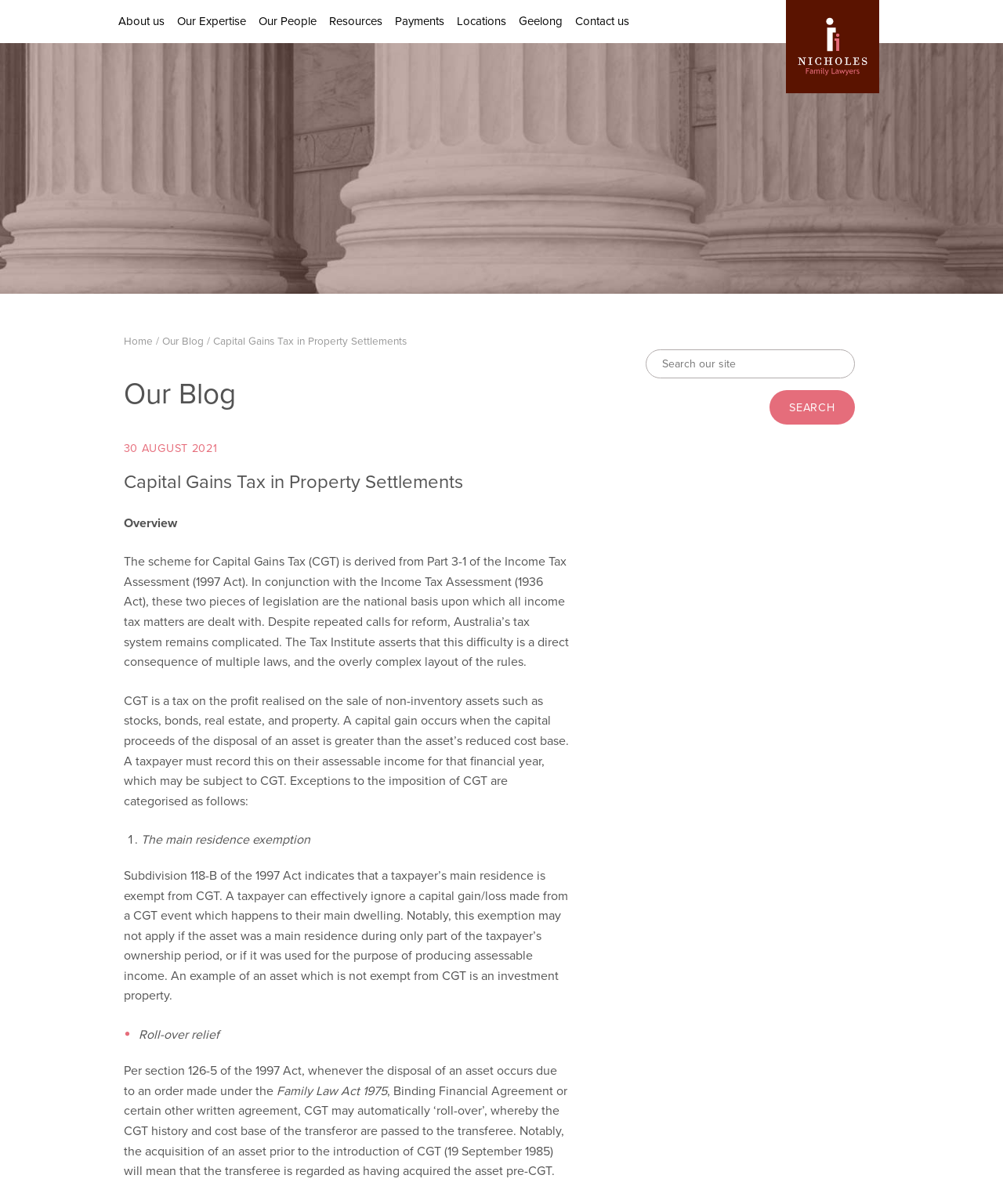Locate the bounding box coordinates of the clickable region necessary to complete the following instruction: "Share this post". Provide the coordinates in the format of four float numbers between 0 and 1, i.e., [left, top, right, bottom].

None